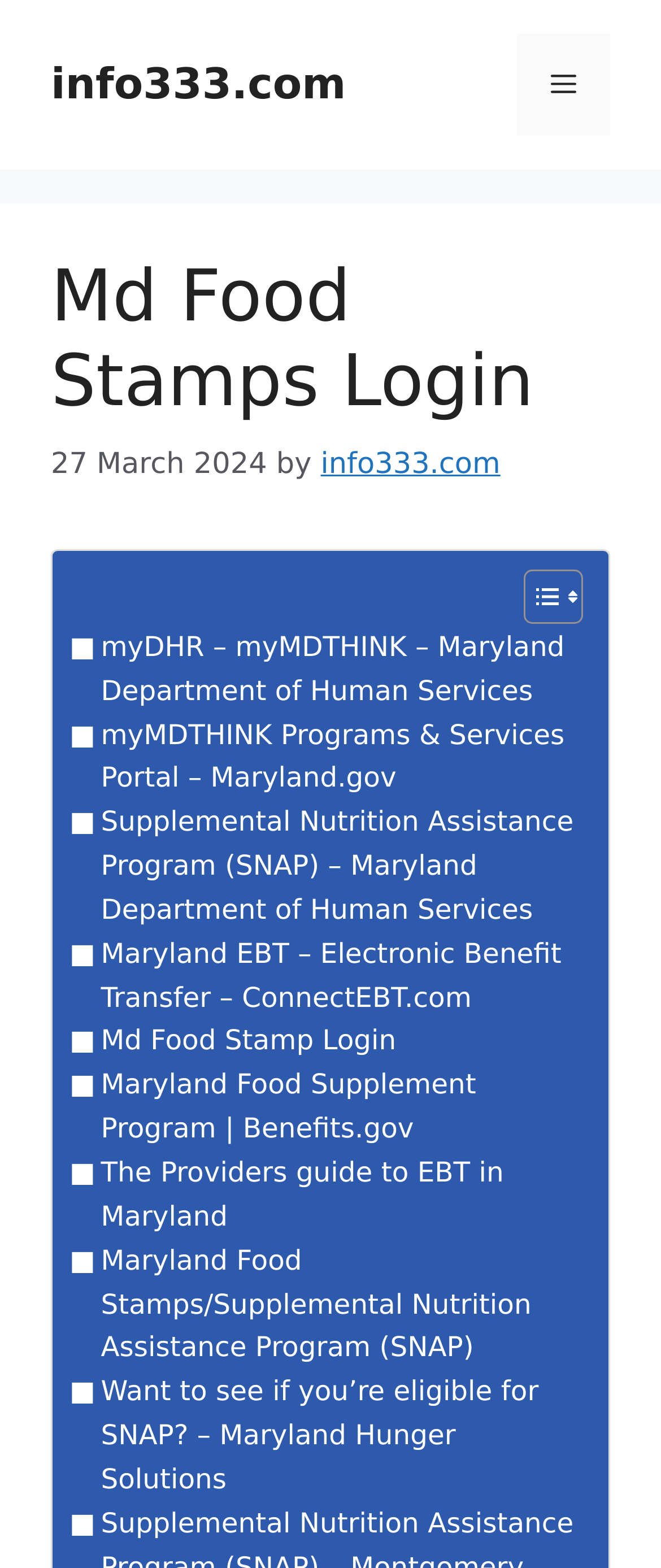How many links are below the 'Md Food Stamps Login' heading?
From the details in the image, provide a complete and detailed answer to the question.

I counted the links below the 'Md Food Stamps Login' heading, which includes the links 'myDHR – myMDTHINK – Maryland Department of Human Services', 'myMDTHINK Programs & Services Portal – Maryland.gov', 'Supplemental Nutrition Assistance Program (SNAP) – Maryland Department of Human Services', 'Maryland EBT – Electronic Benefit Transfer – ConnectEBT.com', 'Md Food Stamp Login', 'Maryland Food Supplement Program | Benefits.gov', 'The Providers guide to EBT in Maryland', 'Maryland Food Stamps/Supplemental Nutrition Assistance Program (SNAP)', and 'Want to see if you’re eligible for SNAP? – Maryland Hunger Solutions'.